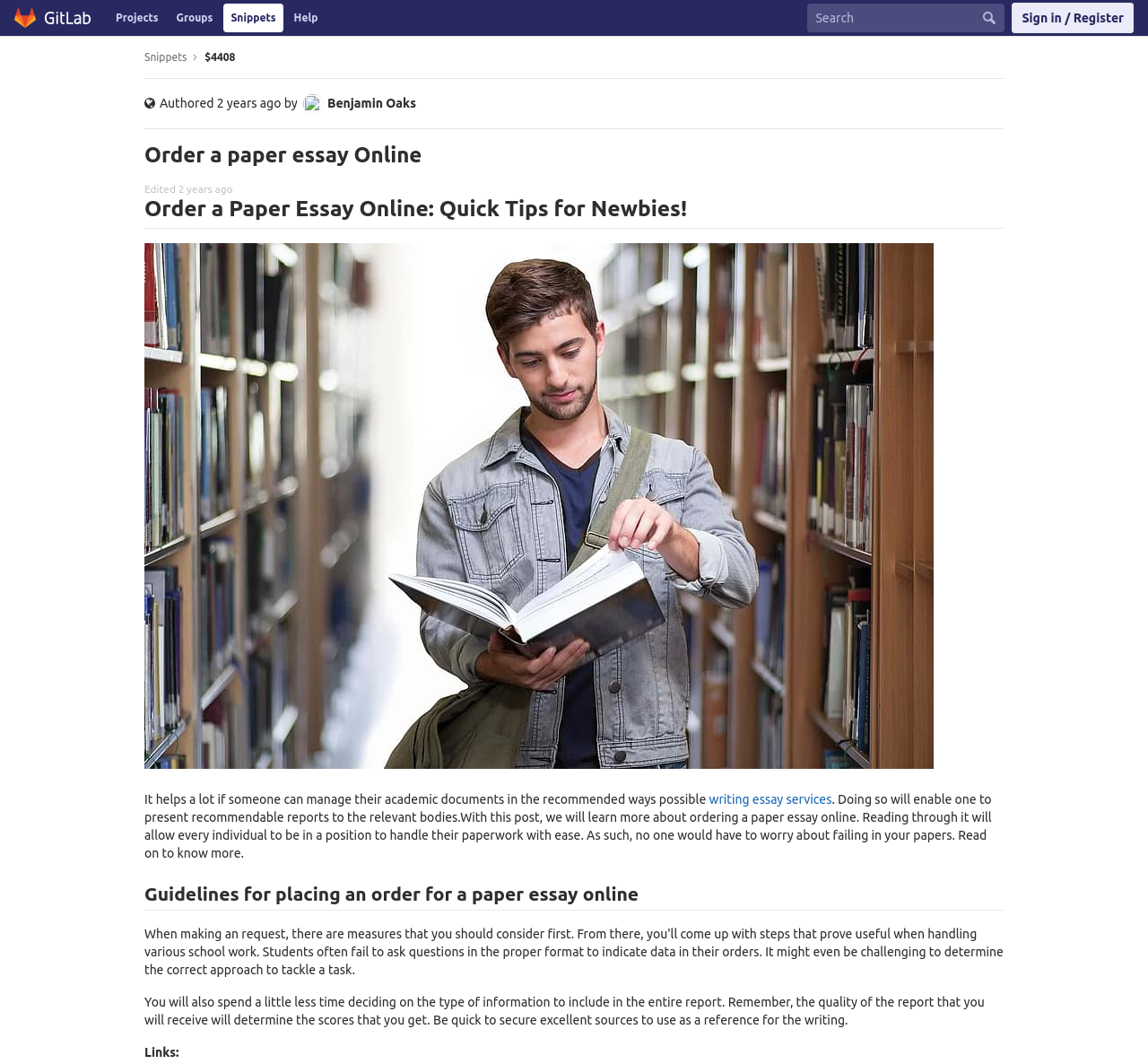Provide a one-word or one-phrase answer to the question:
What is the status of the snippet?

Public